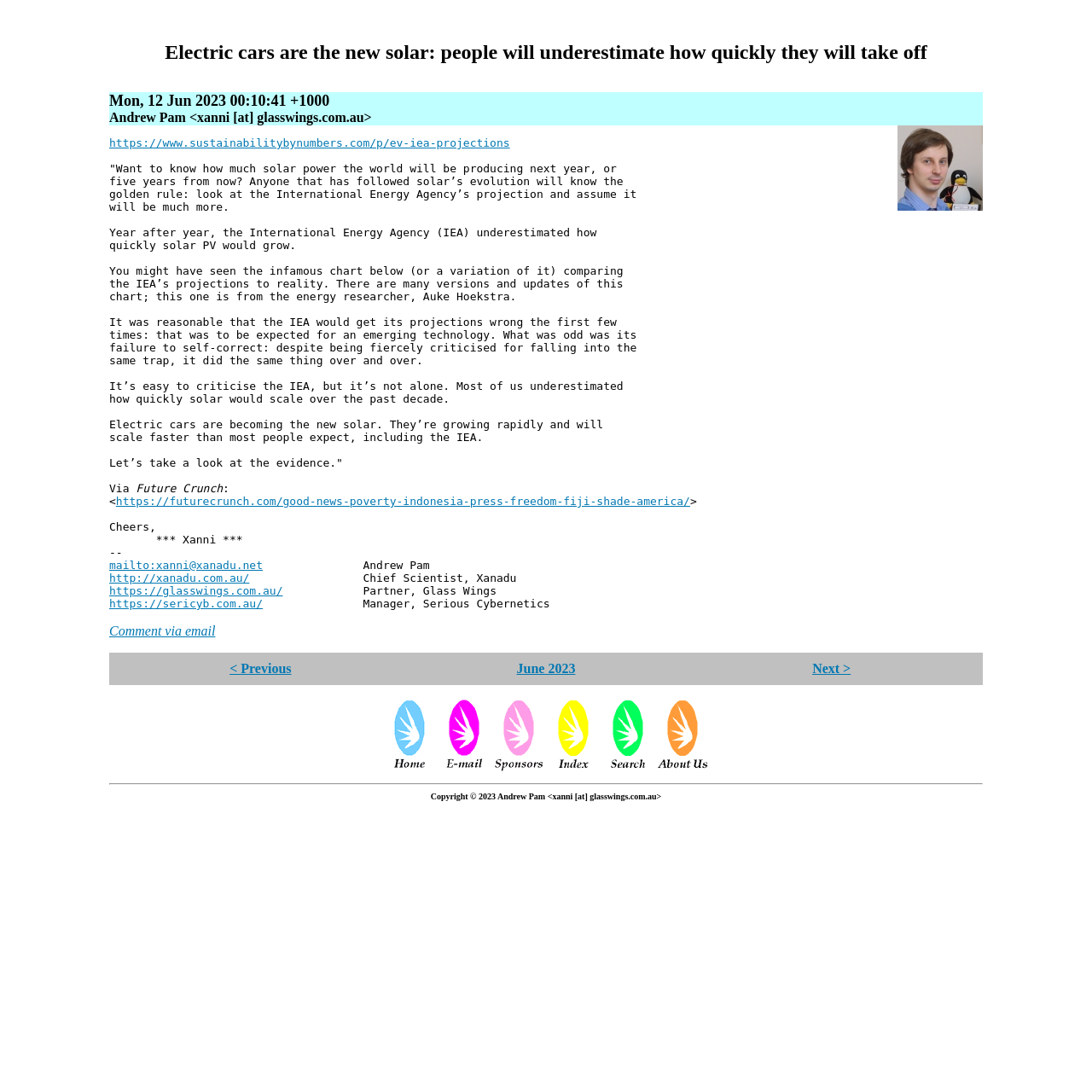Who is the author of the article?
Please use the image to provide an in-depth answer to the question.

The author of the article can be found at the top of the page, where it says 'Andrew Pam <xanni [at] glasswings.com.au>'. This is likely the author's name and email address.